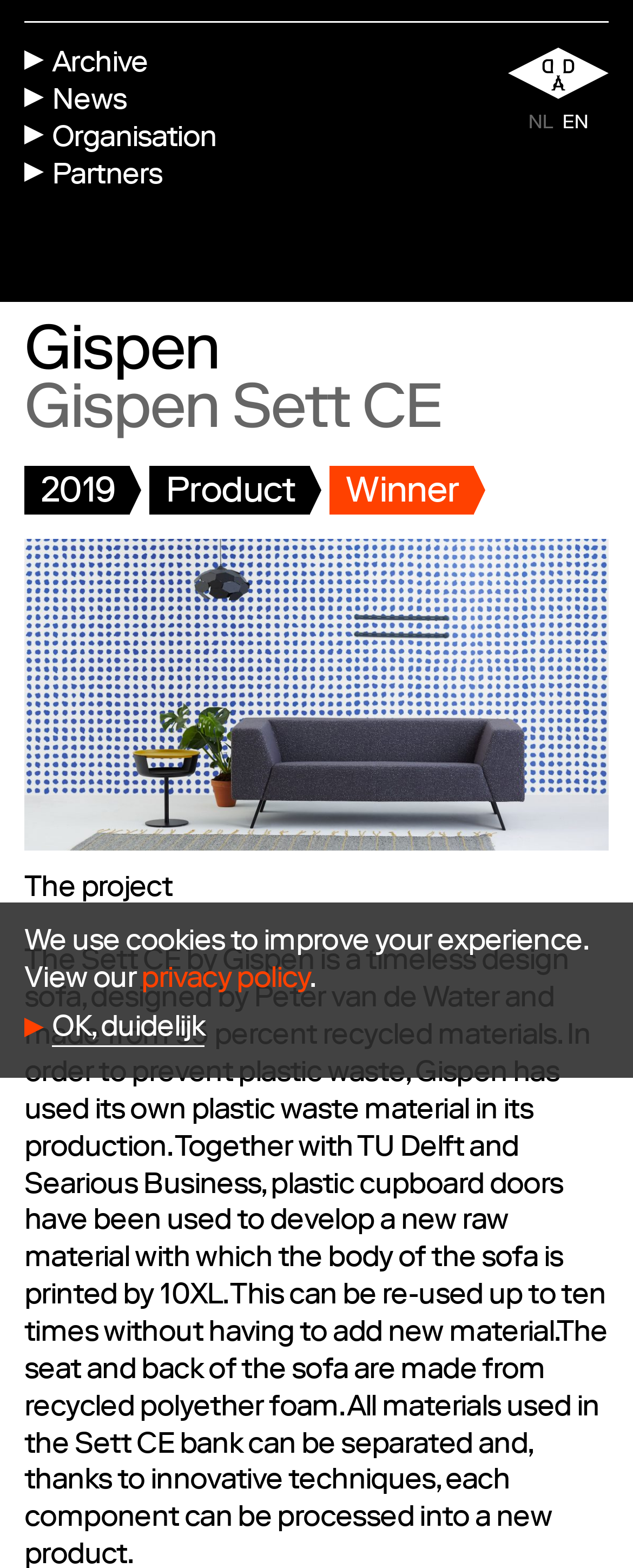Please determine the bounding box coordinates of the clickable area required to carry out the following instruction: "read about the project". The coordinates must be four float numbers between 0 and 1, represented as [left, top, right, bottom].

[0.038, 0.556, 0.962, 0.58]